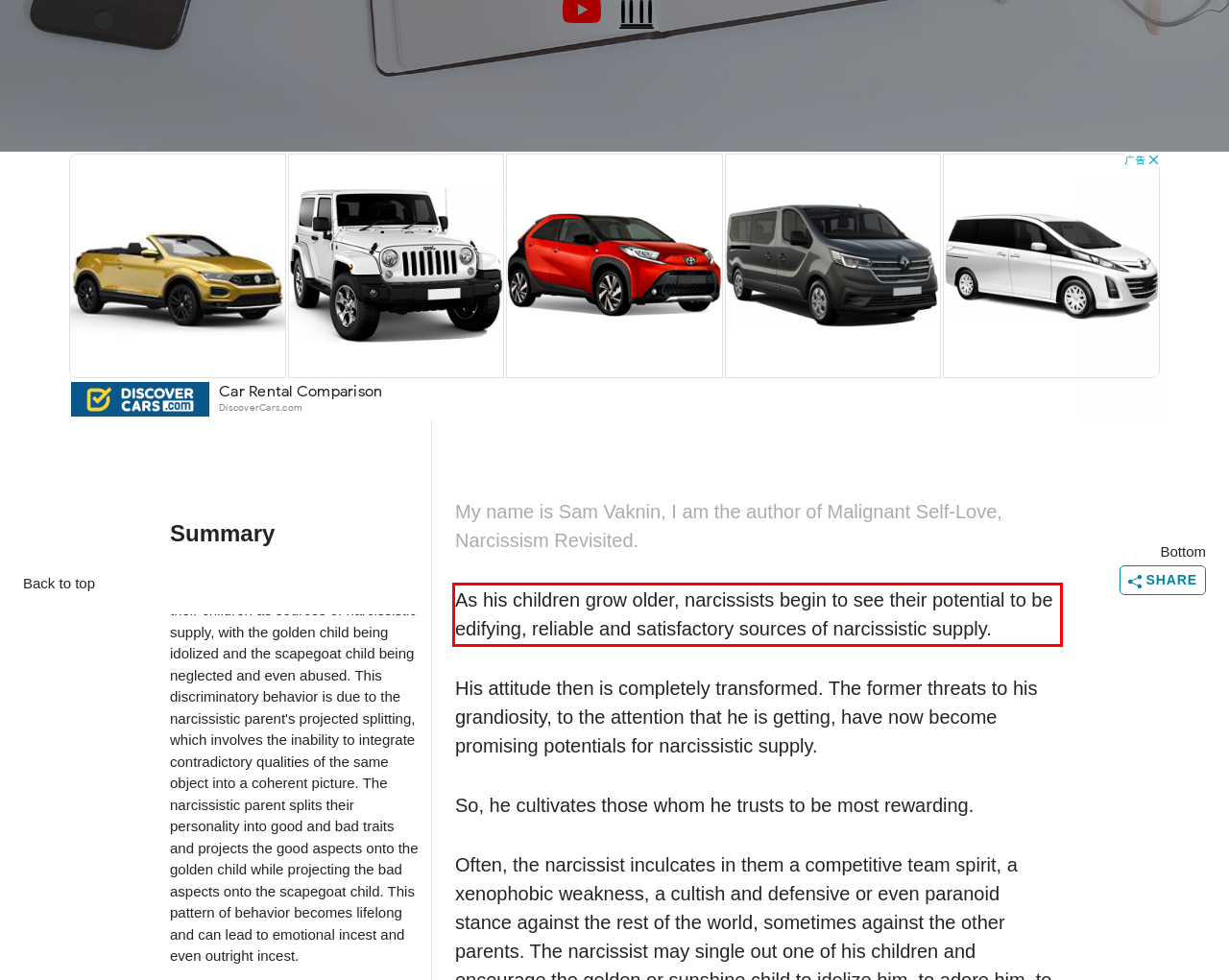Analyze the screenshot of a webpage where a red rectangle is bounding a UI element. Extract and generate the text content within this red bounding box.

As his children grow older, narcissists begin to see their potential to be edifying, reliable and satisfactory sources of narcissistic supply.